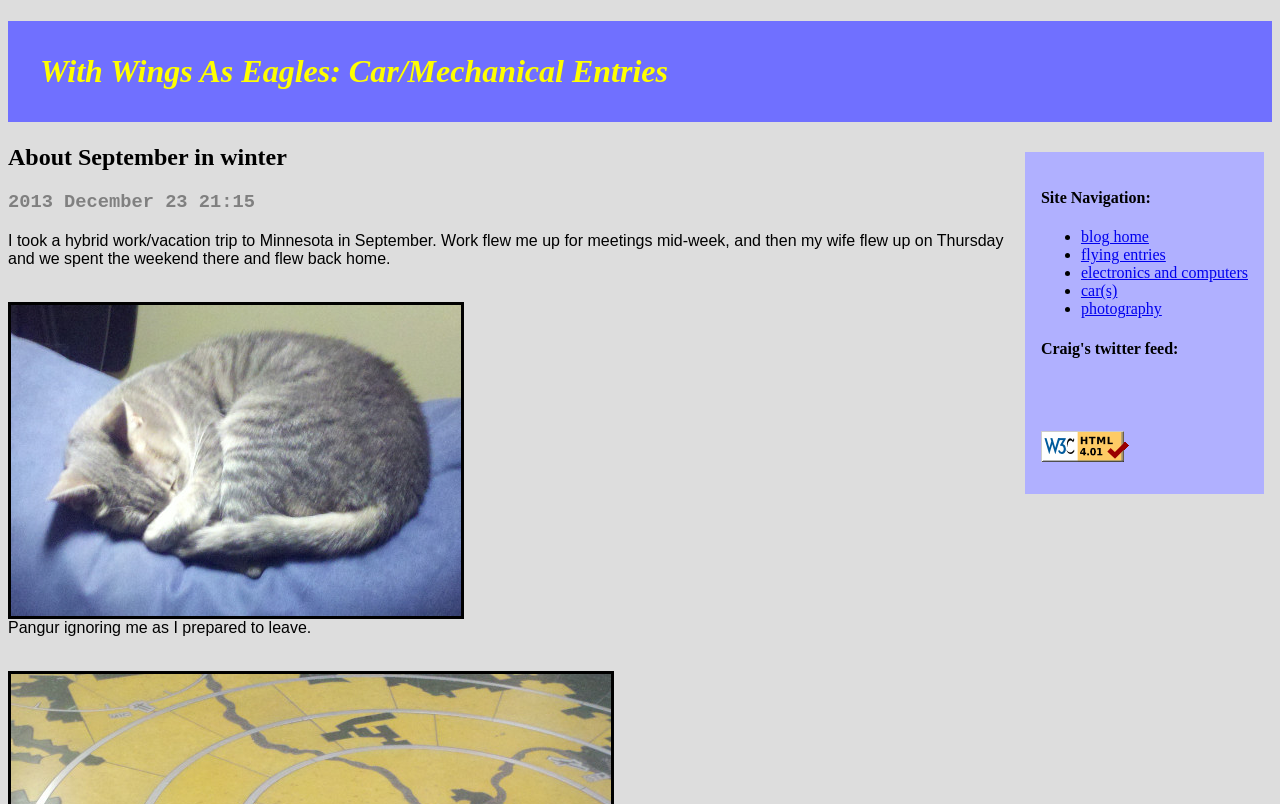Identify the bounding box of the UI element that matches this description: "electronics and computers".

[0.844, 0.329, 0.975, 0.35]